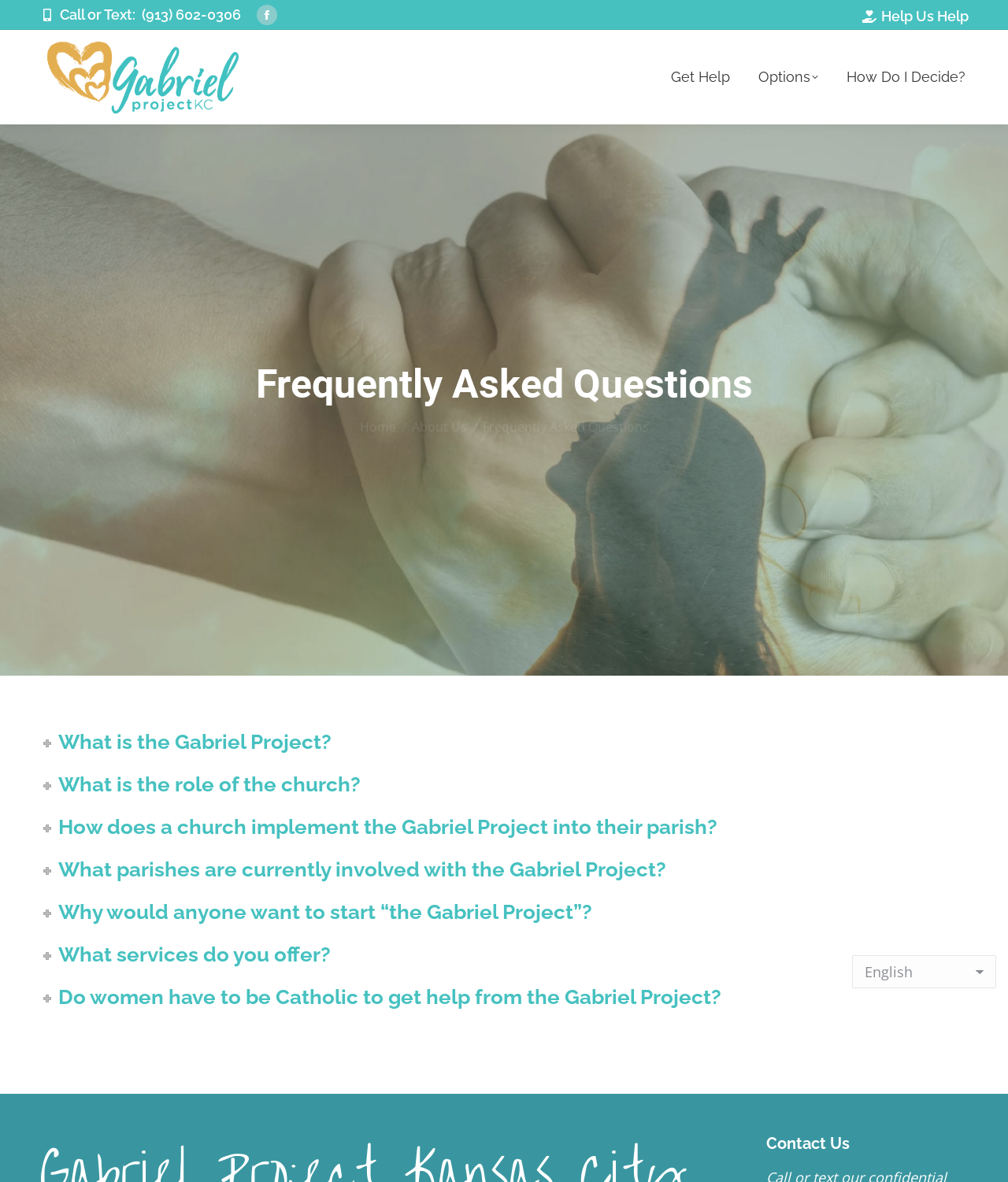Generate a thorough caption that explains the contents of the webpage.

This webpage is about the Frequently Asked Questions section of the Gabriel Project Kansas City. At the top left, there is a phone number and a Facebook page link. Next to them is the organization's logo and a link to the Gabriel Project Kansas City's main page. On the top right, there are three links: "Get Help", "Options", and "How Do I Decide?".

Below these links, there is a heading that says "Frequently Asked Questions". Underneath this heading, there are links to navigate to other sections of the website, including "Home" and "About Us". 

The main content of the webpage is divided into several sections, each with a heading that asks a question about the Gabriel Project. These questions include "What is the Gabriel Project?", "What is the role of the church?", and "What services do you offer?". 

At the bottom of the page, there is a "Contact Us" section and a "Go to Top" link. On the bottom right, there is a language selection dropdown menu.